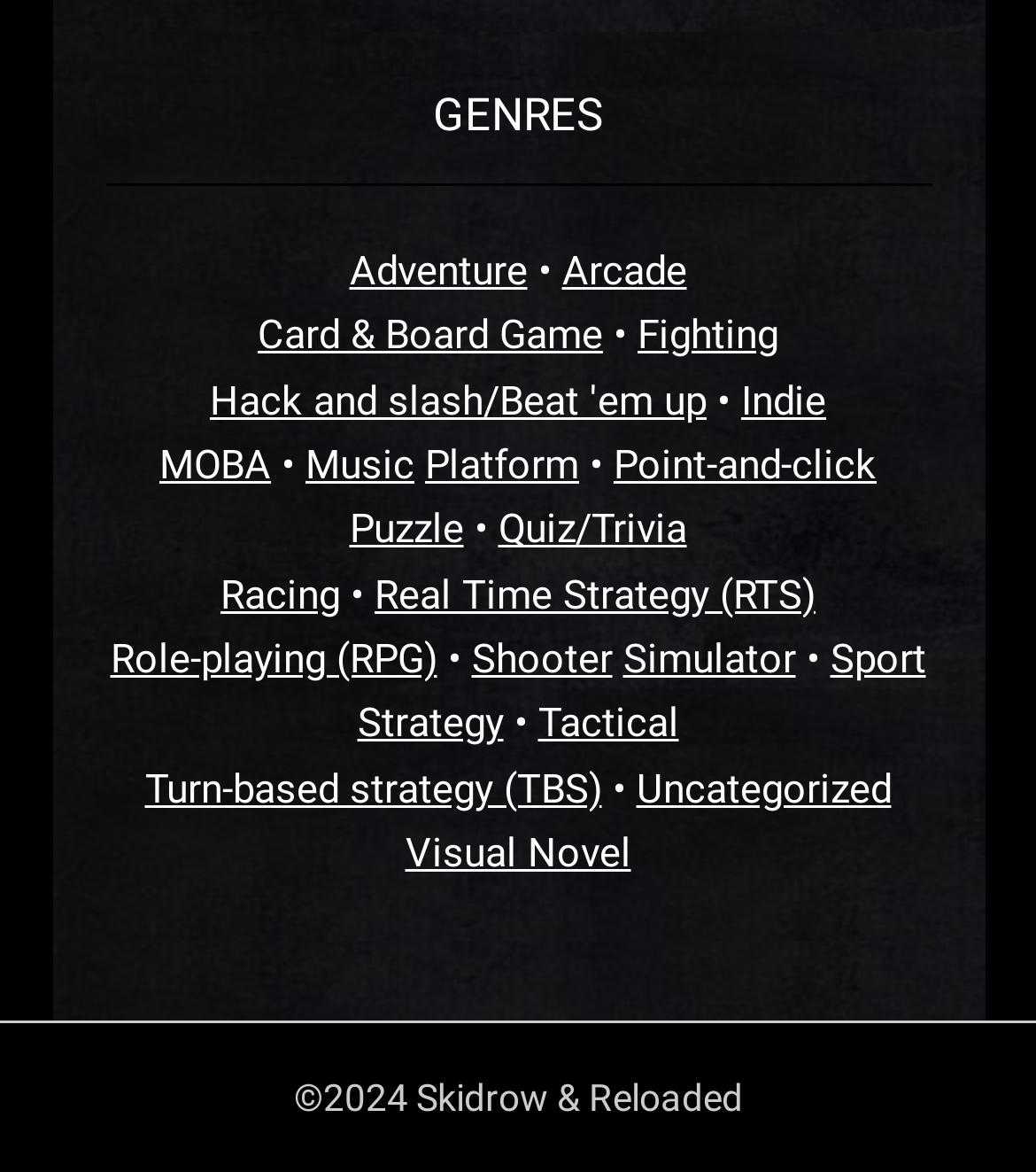Respond to the question with just a single word or phrase: 
What is the copyright information at the bottom of the page?

©2024 Skidrow & Reloaded